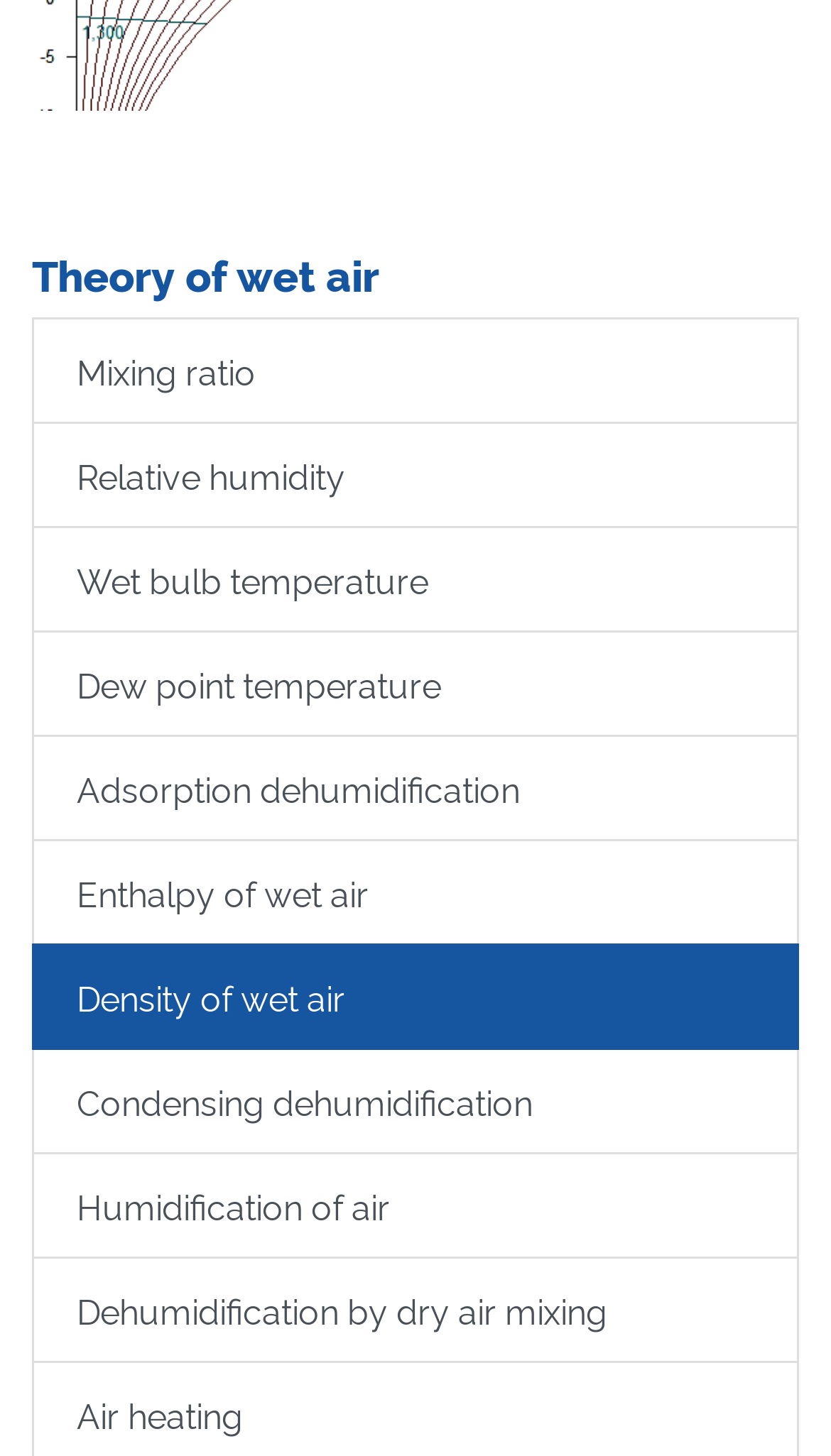Can you show the bounding box coordinates of the region to click on to complete the task described in the instruction: "Check relative humidity"?

[0.038, 0.289, 0.962, 0.363]